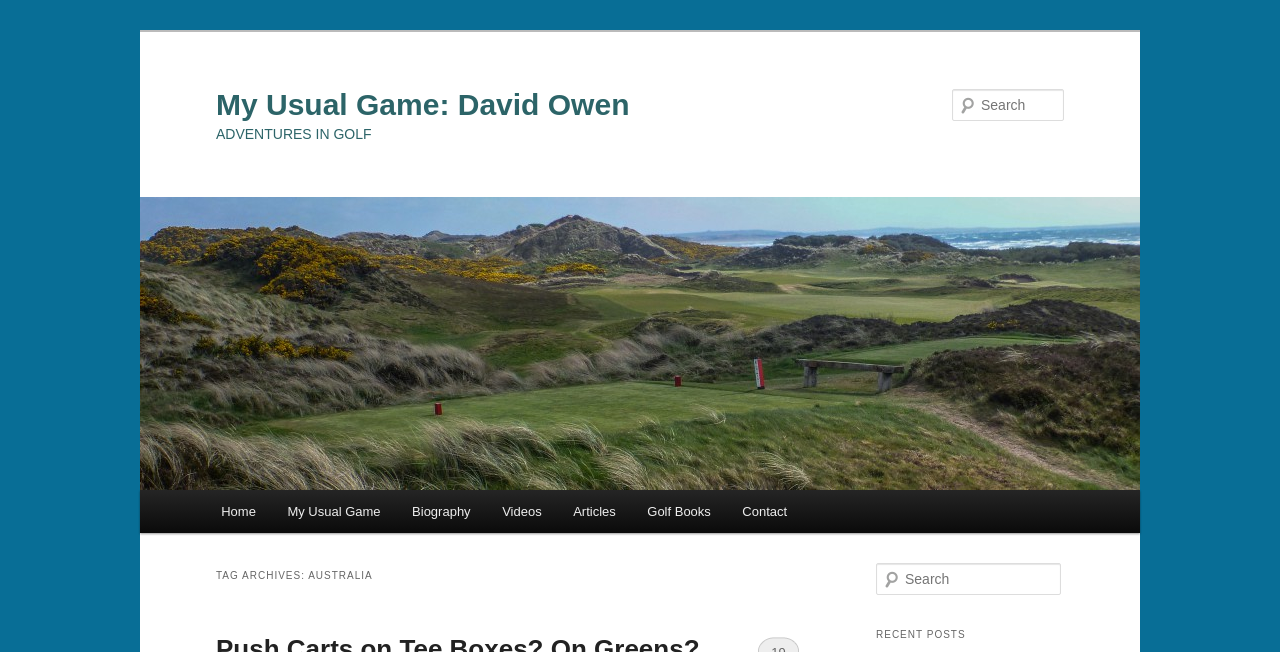Provide a one-word or one-phrase answer to the question:
How many menu items are there?

7